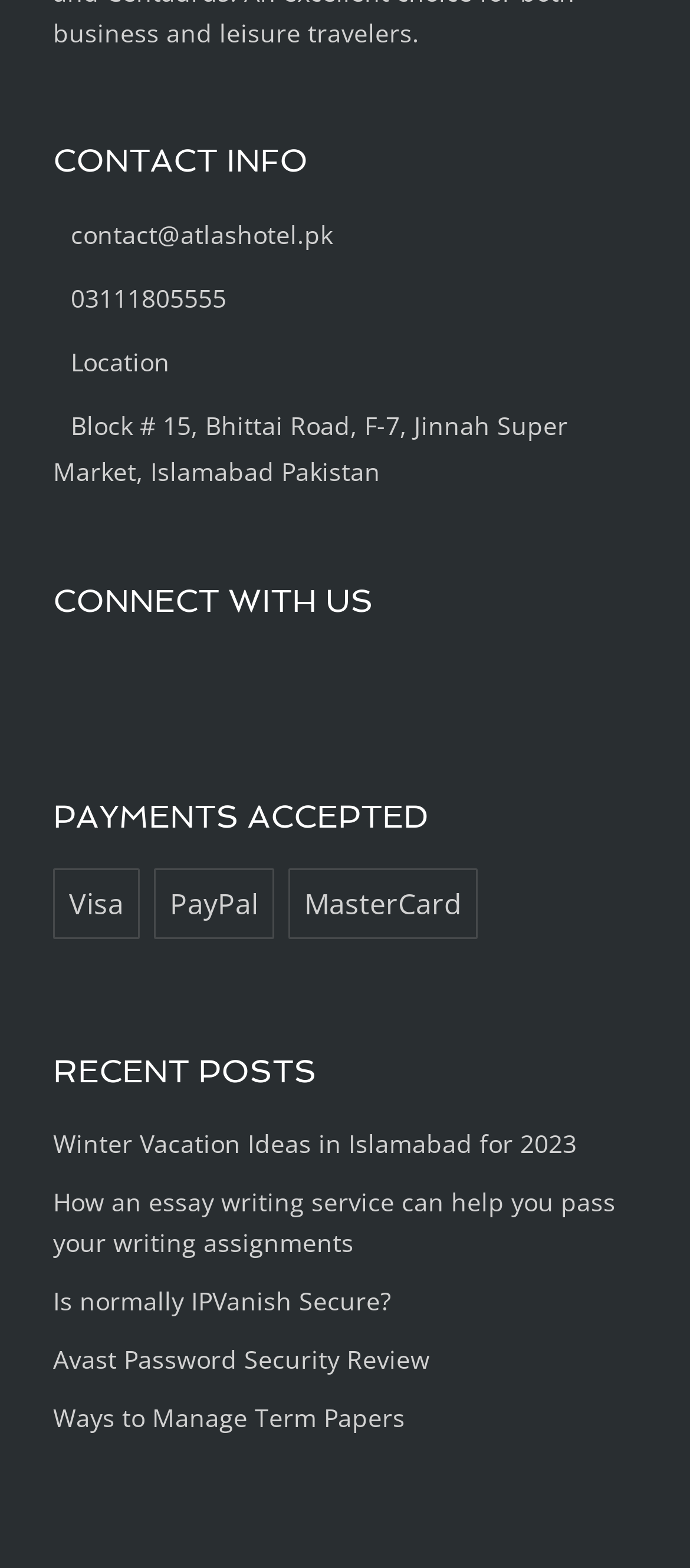Determine the bounding box coordinates of the area to click in order to meet this instruction: "Read Winter Vacation Ideas in Islamabad for 2023".

[0.077, 0.718, 0.836, 0.74]